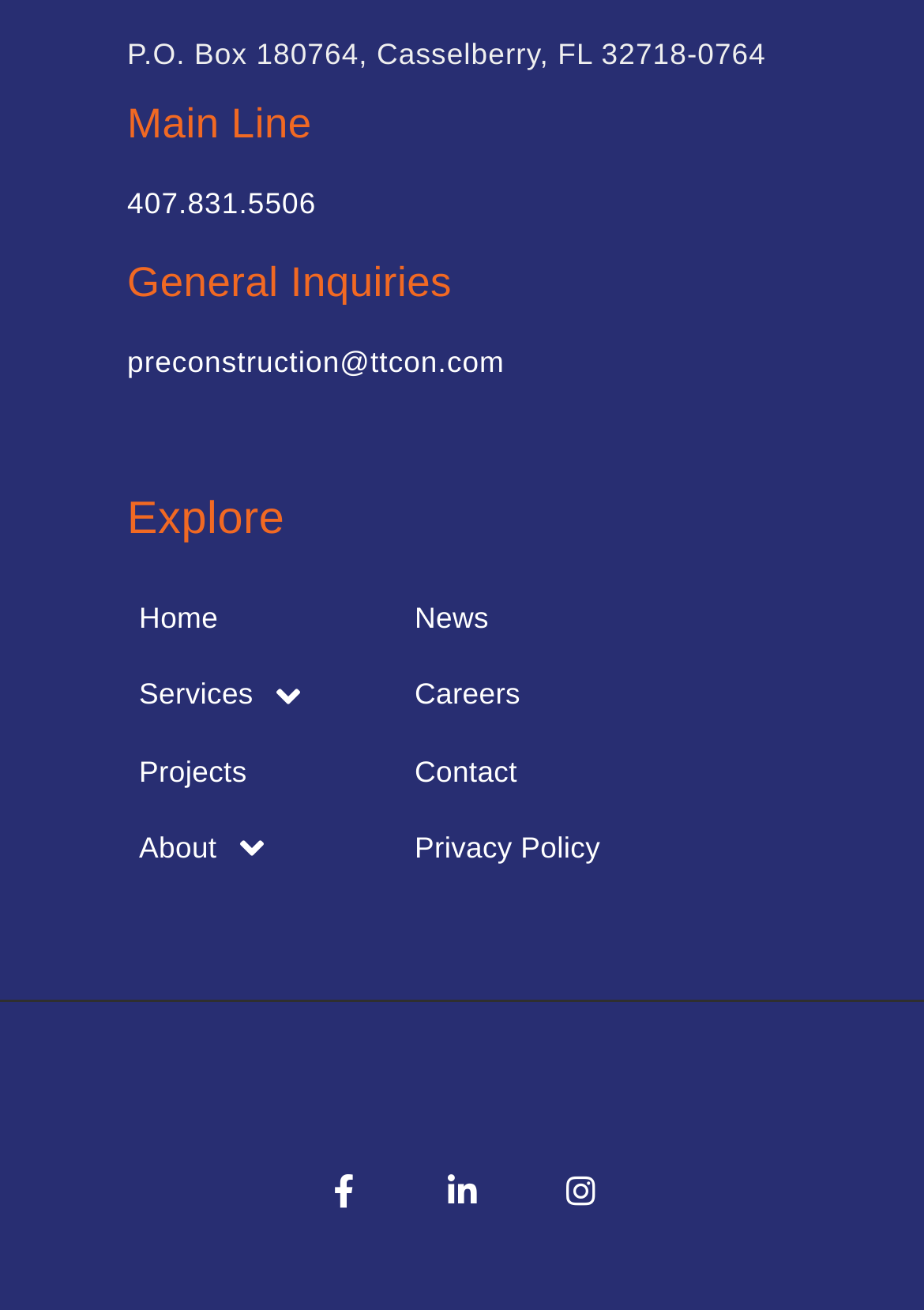Identify the bounding box coordinates of the region I need to click to complete this instruction: "Search the website".

None